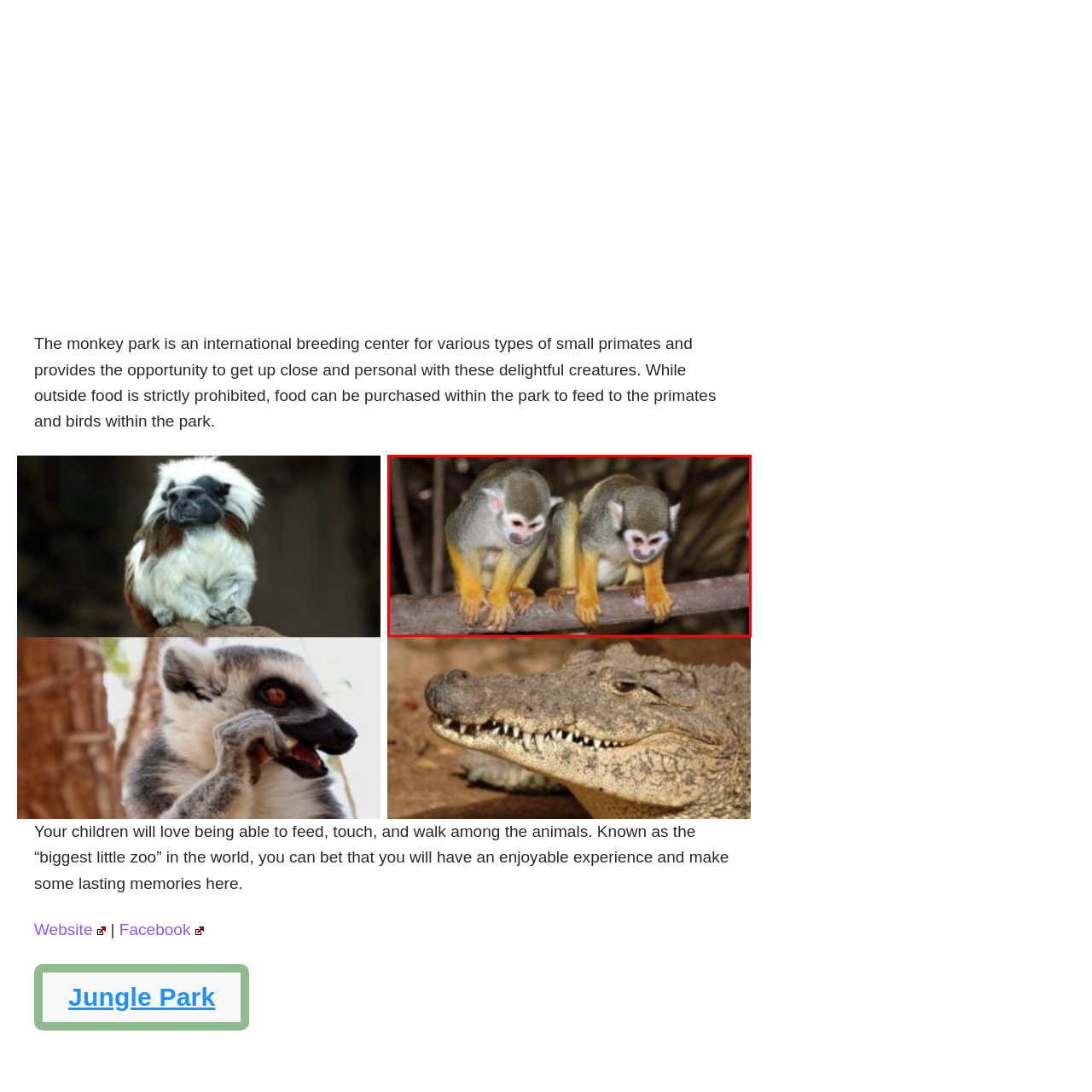Look at the image enclosed within the red outline and answer the question with a single word or phrase:
What is the purpose of the onsite food provided at the monkey park?

to feed the animals